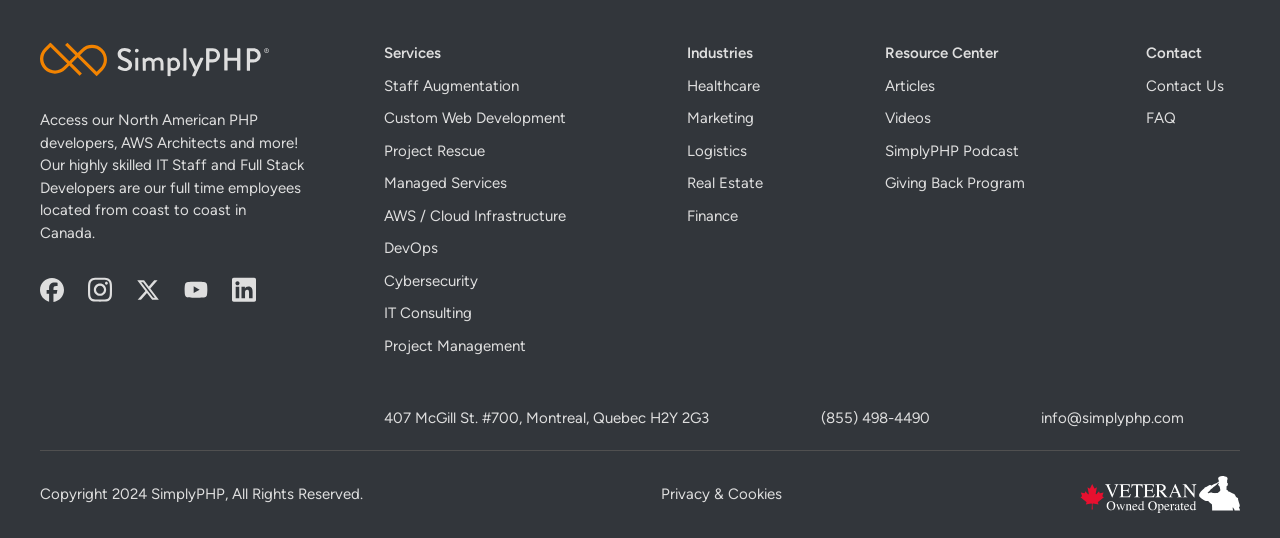What is the company's email address?
Please give a detailed and thorough answer to the question, covering all relevant points.

I found the company's email address by looking at the link element located at the bottom of the webpage, which reads 'info@simplyphp.com'. This link is likely a clickable email address to contact the company.